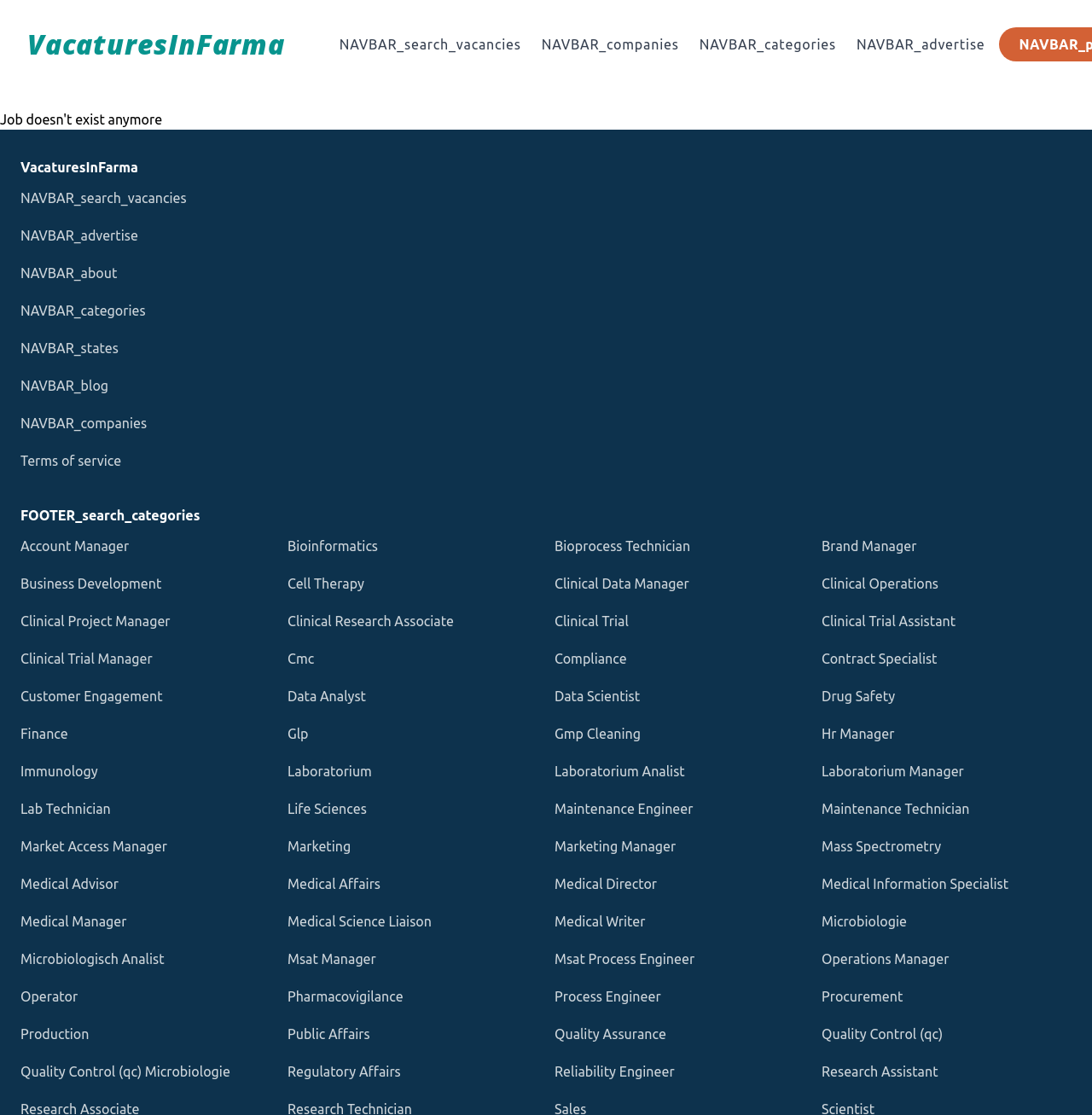Describe all the key features and sections of the webpage thoroughly.

This webpage appears to be a job search platform, specifically focused on the pharmaceutical and life sciences industry. At the top of the page, there is a navigation bar with links to various categories, including "search vacancies", "companies", "categories", and "advertise". Below the navigation bar, there is a main section that takes up most of the page, containing a list of job titles.

The job titles are organized in a grid-like structure, with multiple columns and rows. Each job title is a link, and they are arranged in alphabetical order. There are a total of 213 job titles listed, ranging from "Account Manager" to "Research Assistant". Some examples of job titles include "Bioinformatics", "Clinical Data Manager", "Marketing Manager", and "Quality Assurance".

At the bottom of the page, there is a footer section with a link to "Terms of service" and a search bar labeled "FOOTER_search_categories". The overall layout of the page is clean and easy to navigate, with a focus on providing a comprehensive list of job titles in the pharmaceutical and life sciences industry.